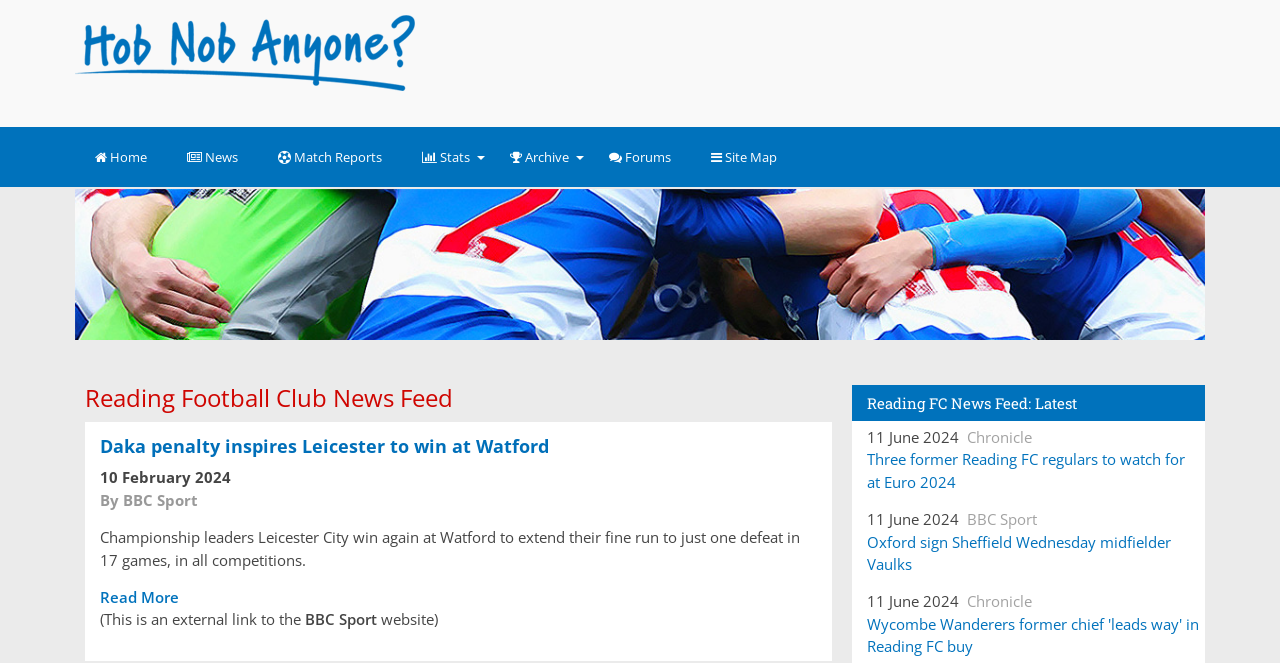Indicate the bounding box coordinates of the element that must be clicked to execute the instruction: "View Three former Reading FC regulars to watch for at Euro 2024". The coordinates should be given as four float numbers between 0 and 1, i.e., [left, top, right, bottom].

[0.677, 0.678, 0.926, 0.742]